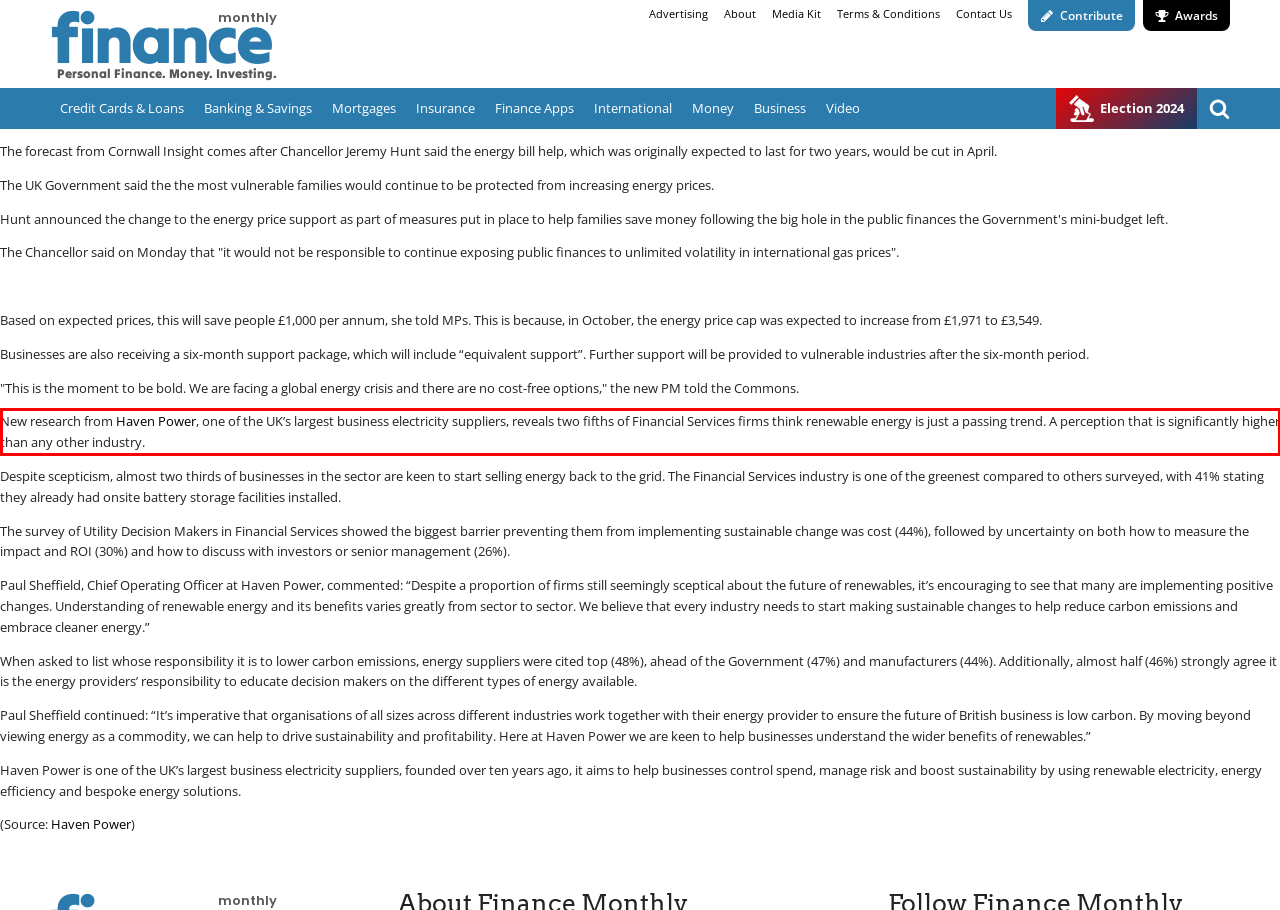Observe the screenshot of the webpage, locate the red bounding box, and extract the text content within it.

New research from Haven Power, one of the UK’s largest business electricity suppliers, reveals two fifths of Financial Services firms think renewable energy is just a passing trend. A perception that is significantly higher than any other industry.